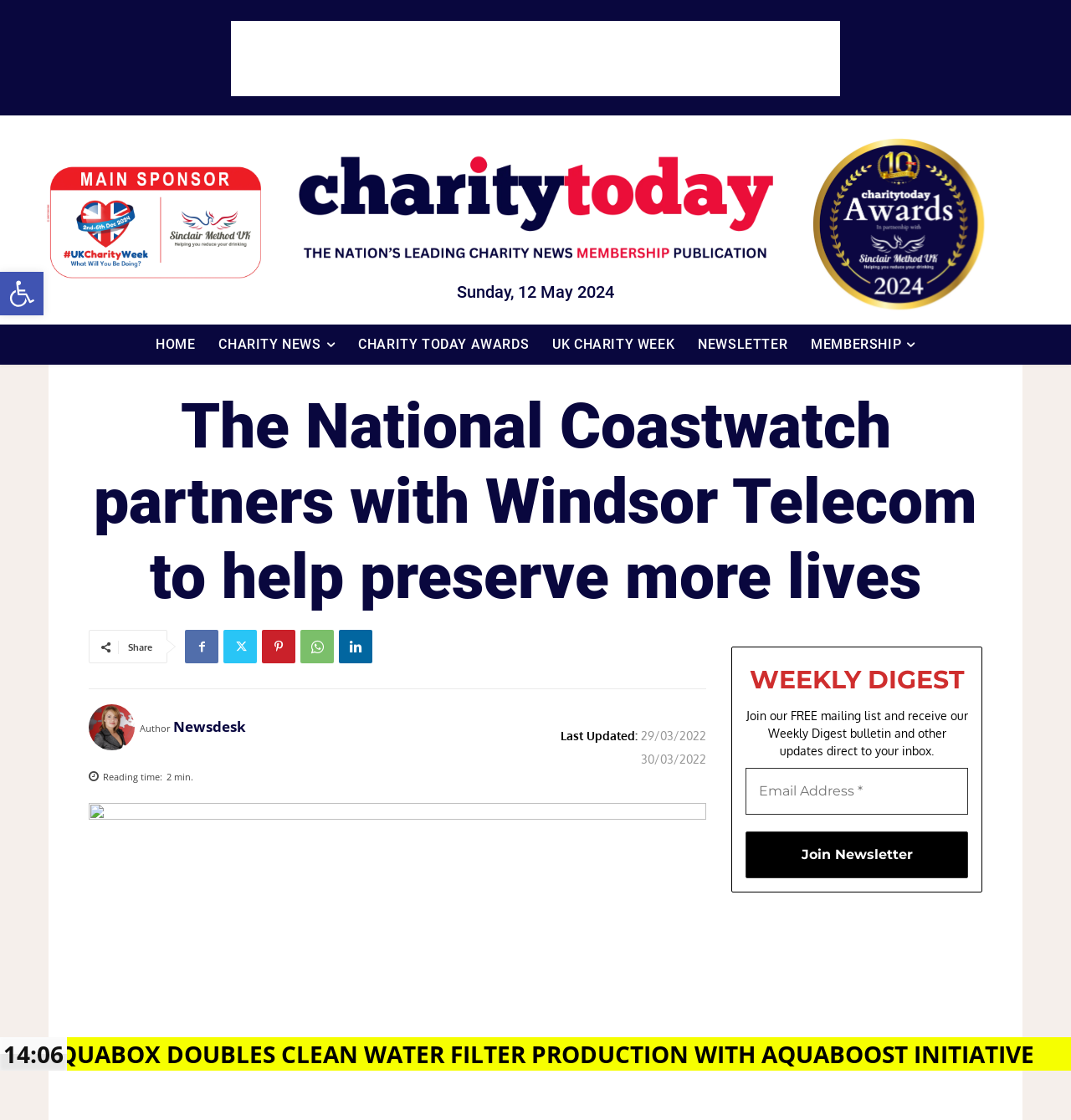Please find and provide the title of the webpage.

The National Coastwatch partners with Windsor Telecom to help preserve more lives